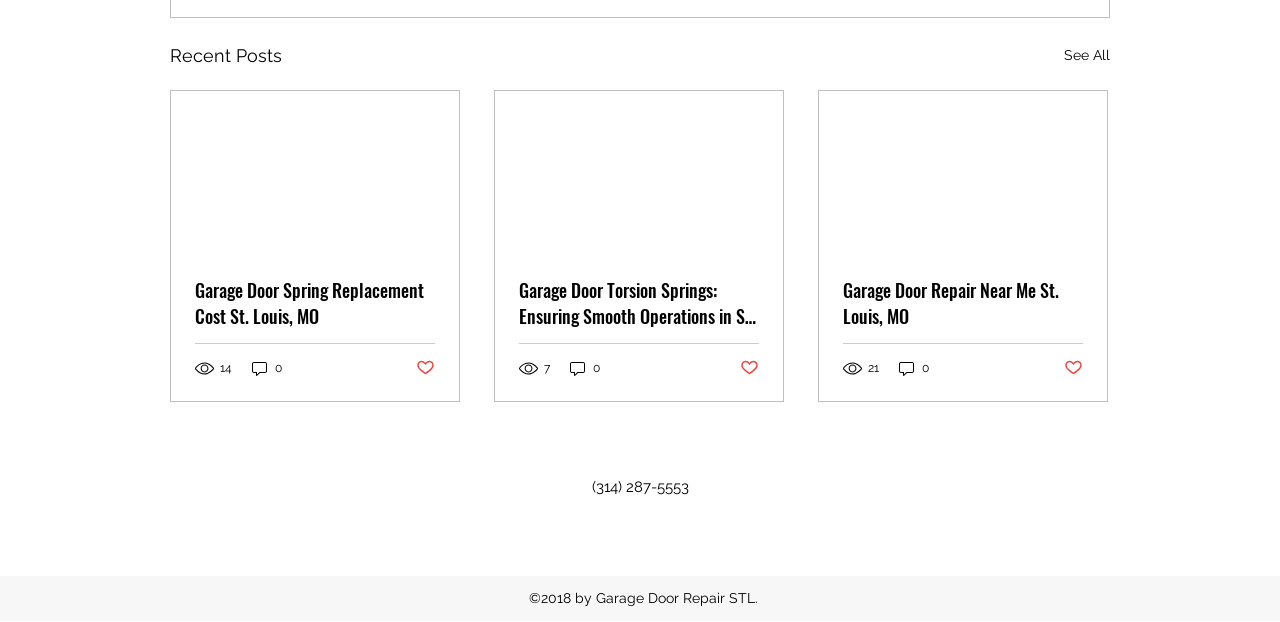Identify the bounding box coordinates for the region of the element that should be clicked to carry out the instruction: "Follow National Geographic Learning on Facebook". The bounding box coordinates should be four float numbers between 0 and 1, i.e., [left, top, right, bottom].

None